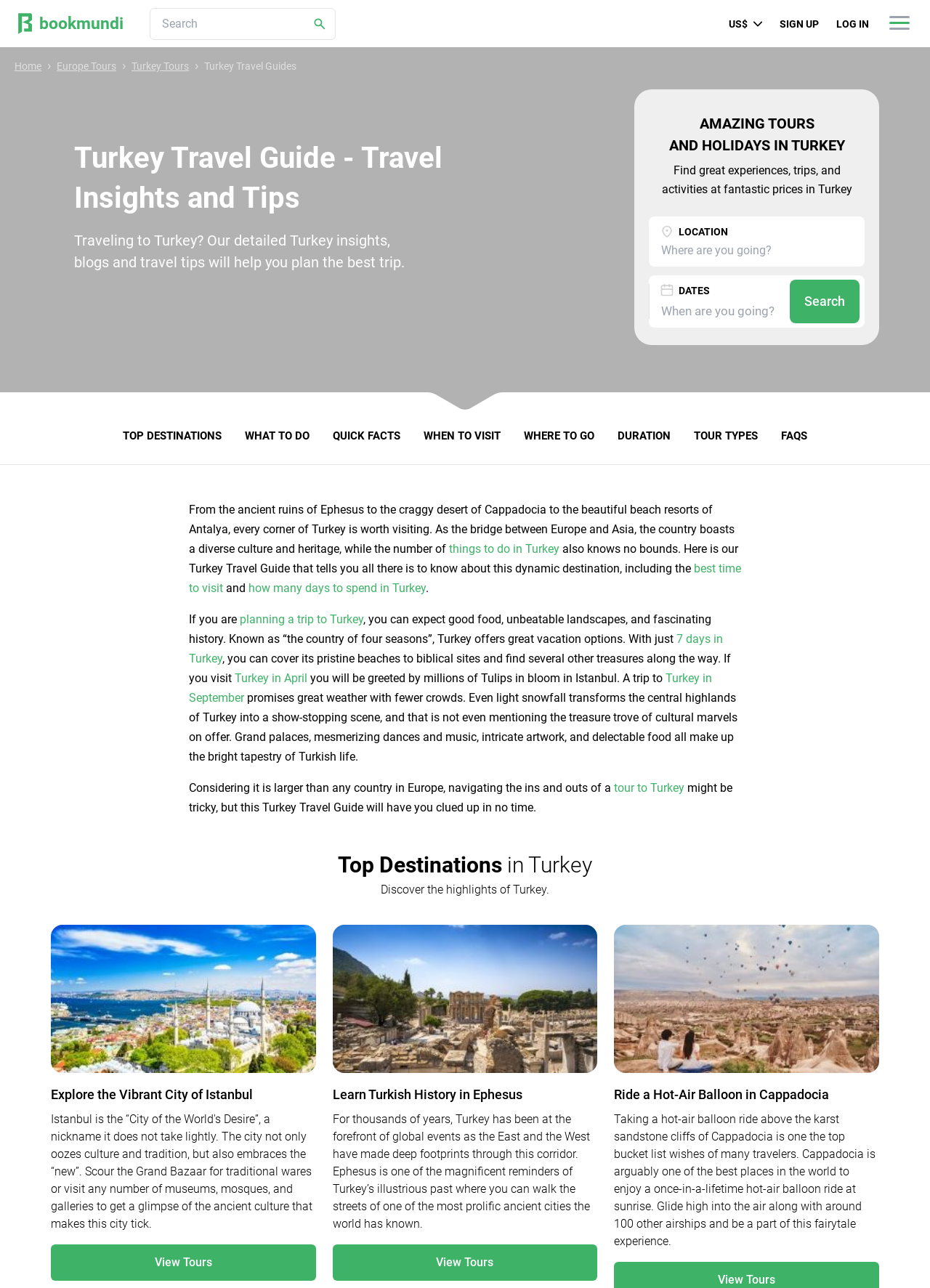What is the location mentioned in the webpage?
Using the image as a reference, answer the question with a short word or phrase.

Turkey